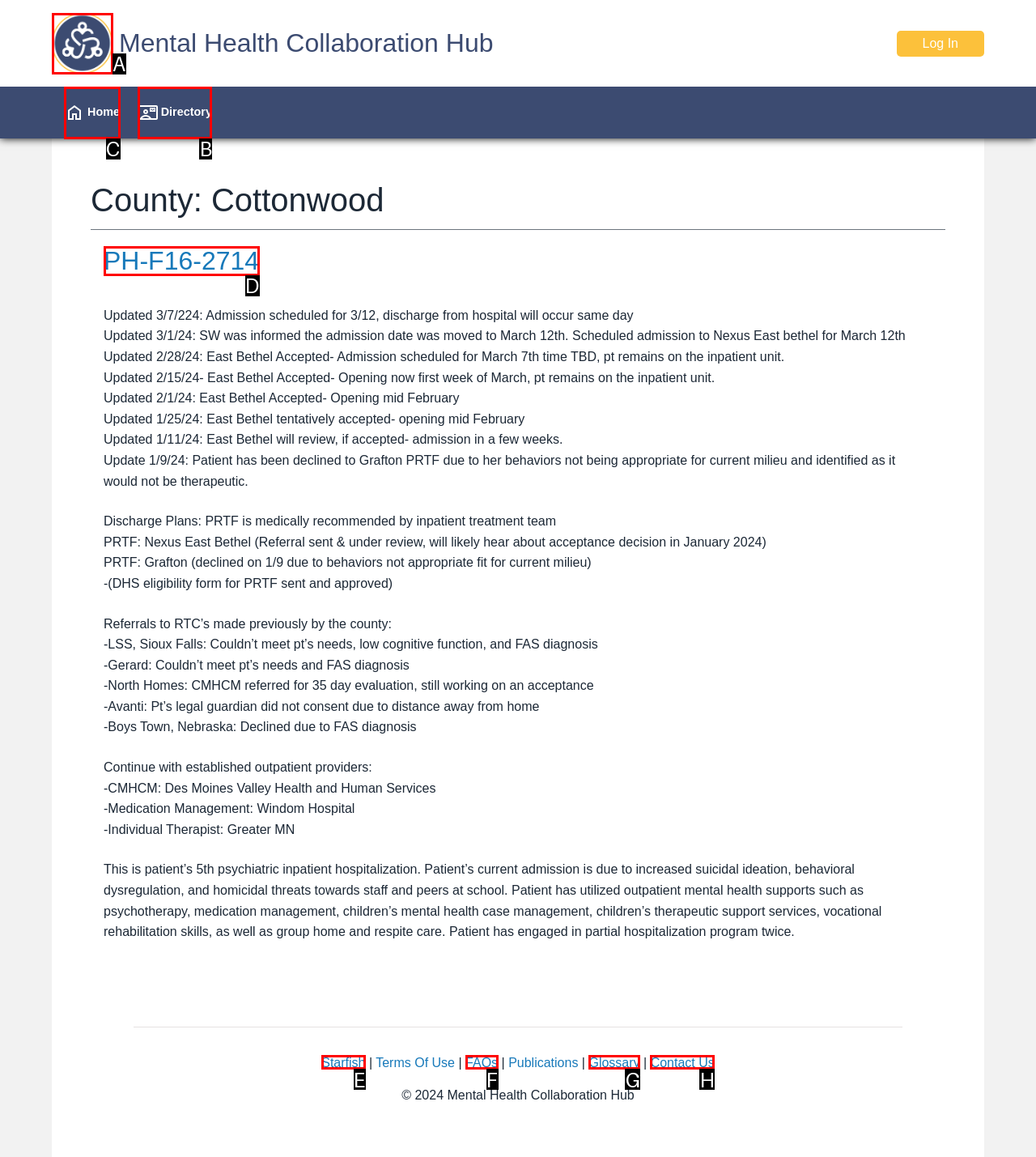Identify the letter of the UI element you should interact with to perform the task: Go to home
Reply with the appropriate letter of the option.

C